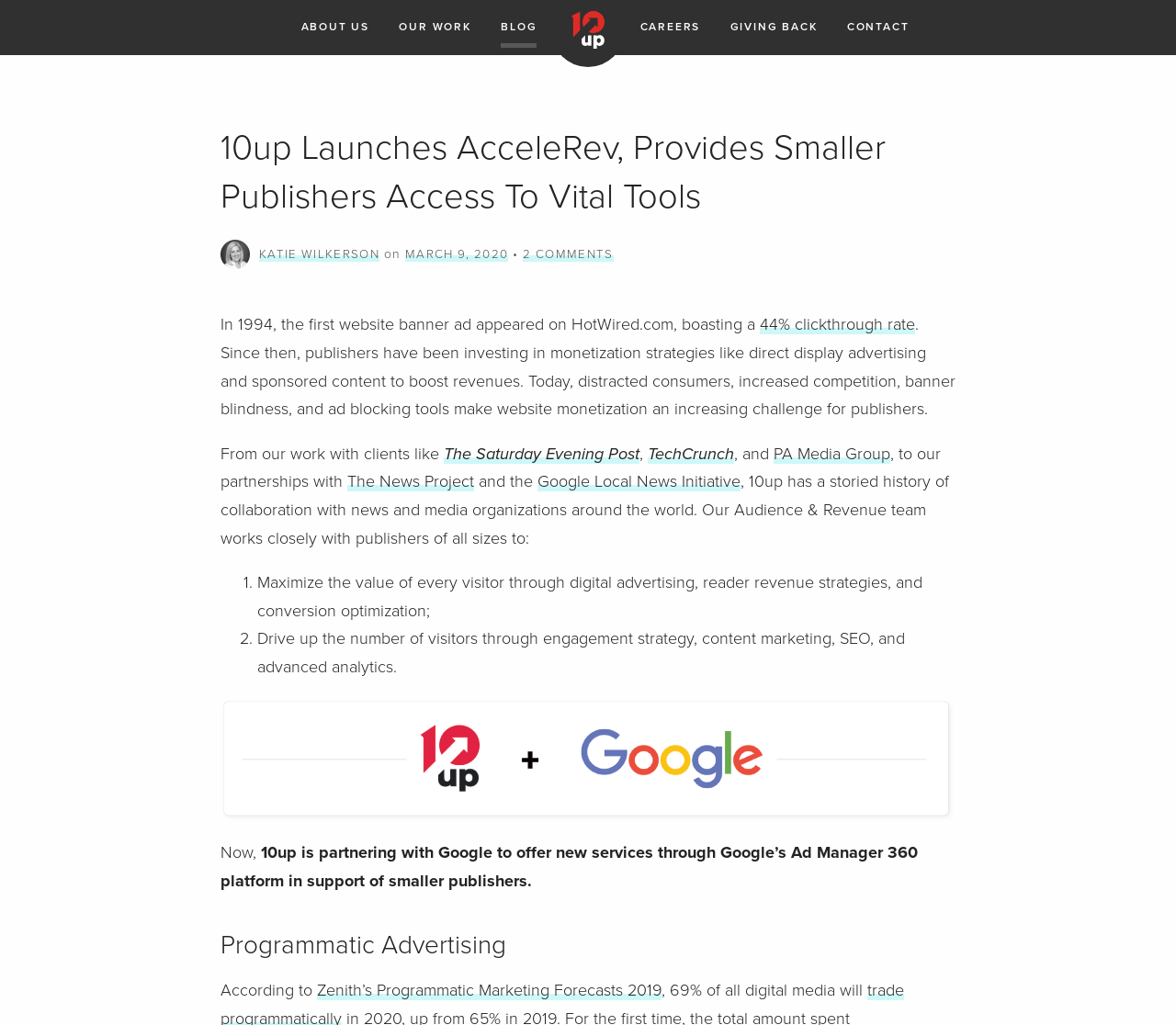Determine the bounding box coordinates of the clickable element to achieve the following action: 'Click on ABOUT US'. Provide the coordinates as four float values between 0 and 1, formatted as [left, top, right, bottom].

[0.256, 0.0, 0.314, 0.053]